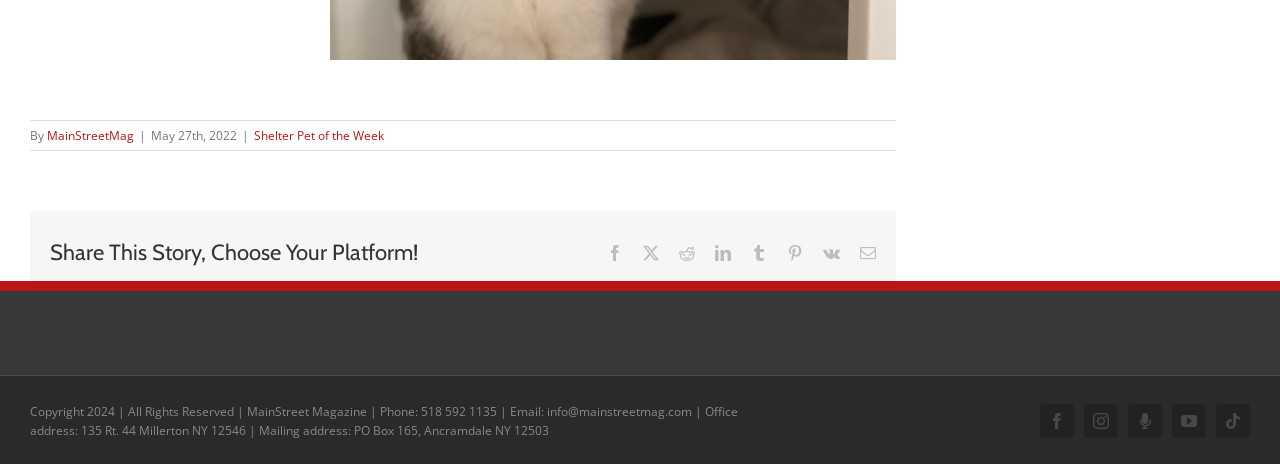With reference to the image, please provide a detailed answer to the following question: What is the name of the podcast mentioned on the webpage?

The name of the podcast is mentioned in the bottom section of the webpage, as a link ' Moxie Podcast', next to the Facebook and Instagram links.